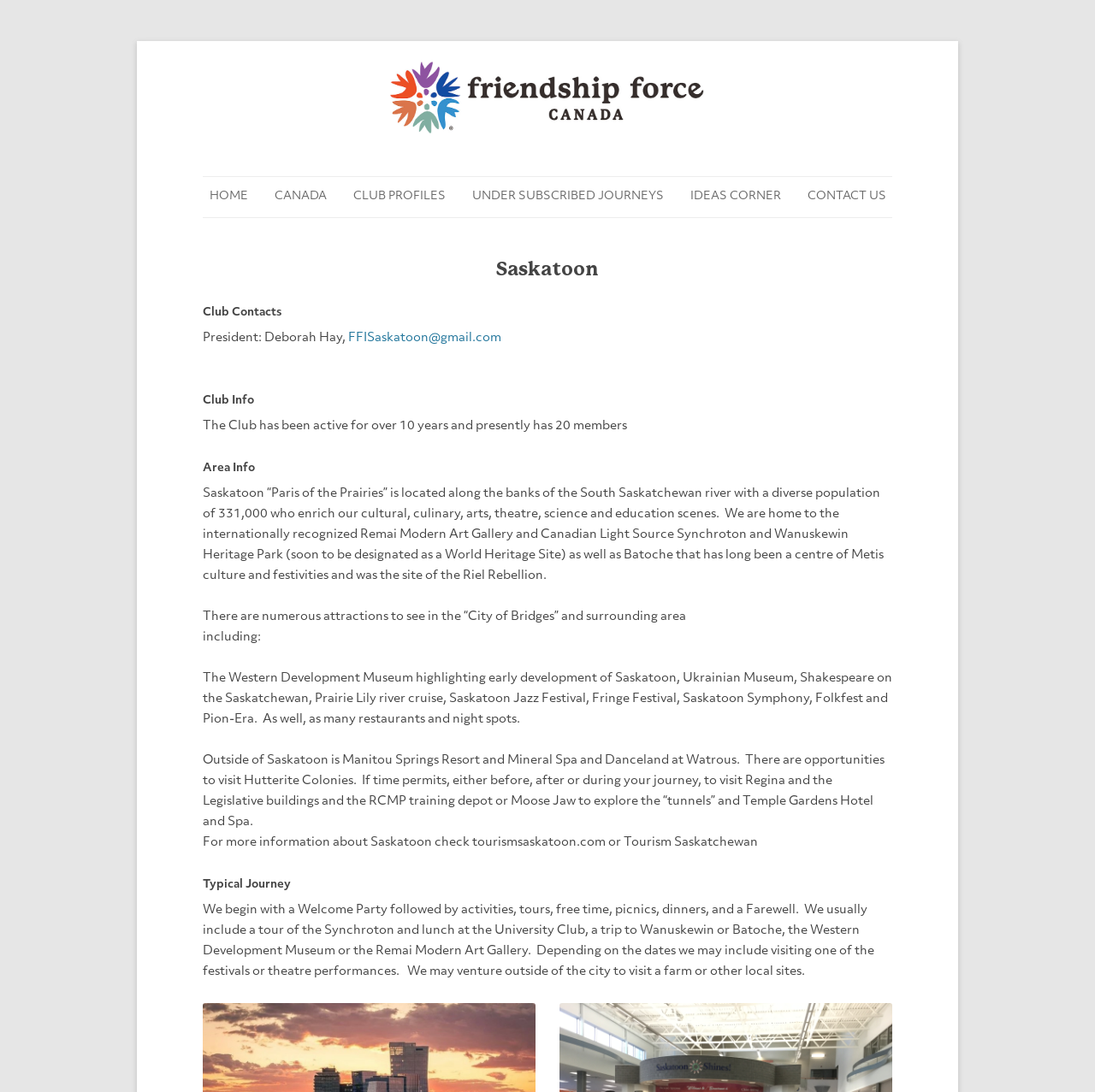Locate the headline of the webpage and generate its content.

Friendship Force Canada